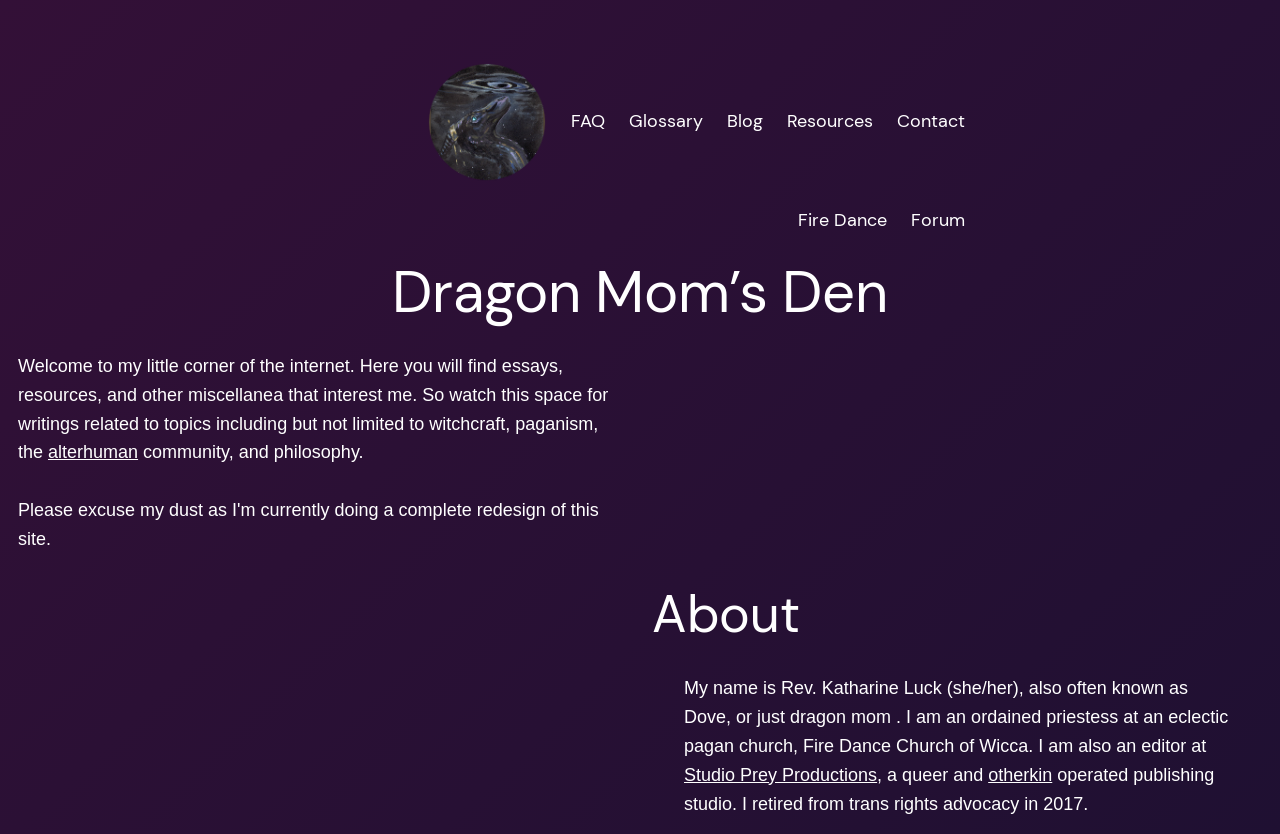What is the name of the author?
Please analyze the image and answer the question with as much detail as possible.

The author's name can be found in the 'About' section, where it is stated 'My name is Rev. Katharine Luck (she/her), also often known as Dove, or just dragon mom.'